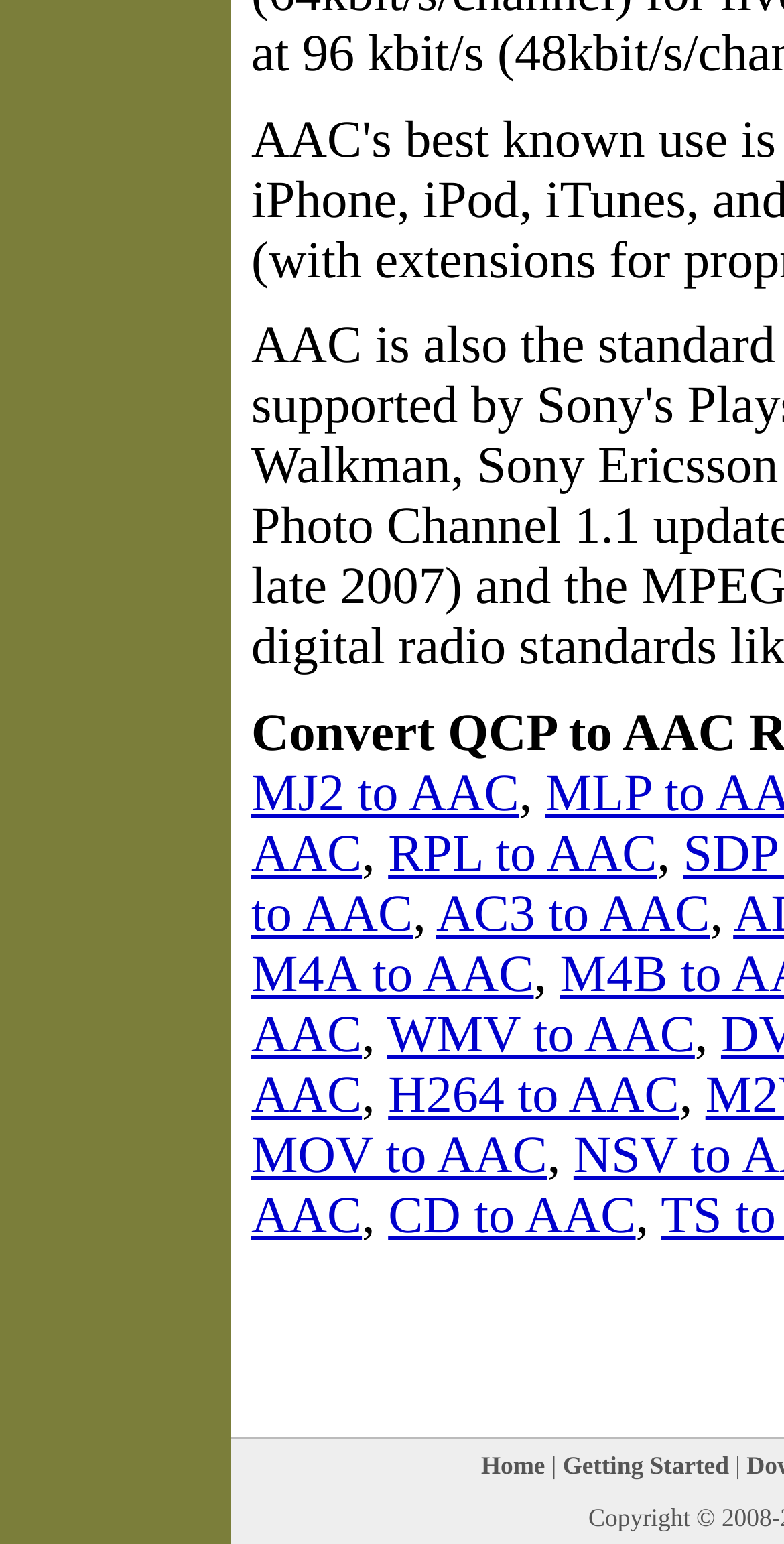Indicate the bounding box coordinates of the clickable region to achieve the following instruction: "convert MJ2 to AAC."

[0.321, 0.495, 0.662, 0.532]